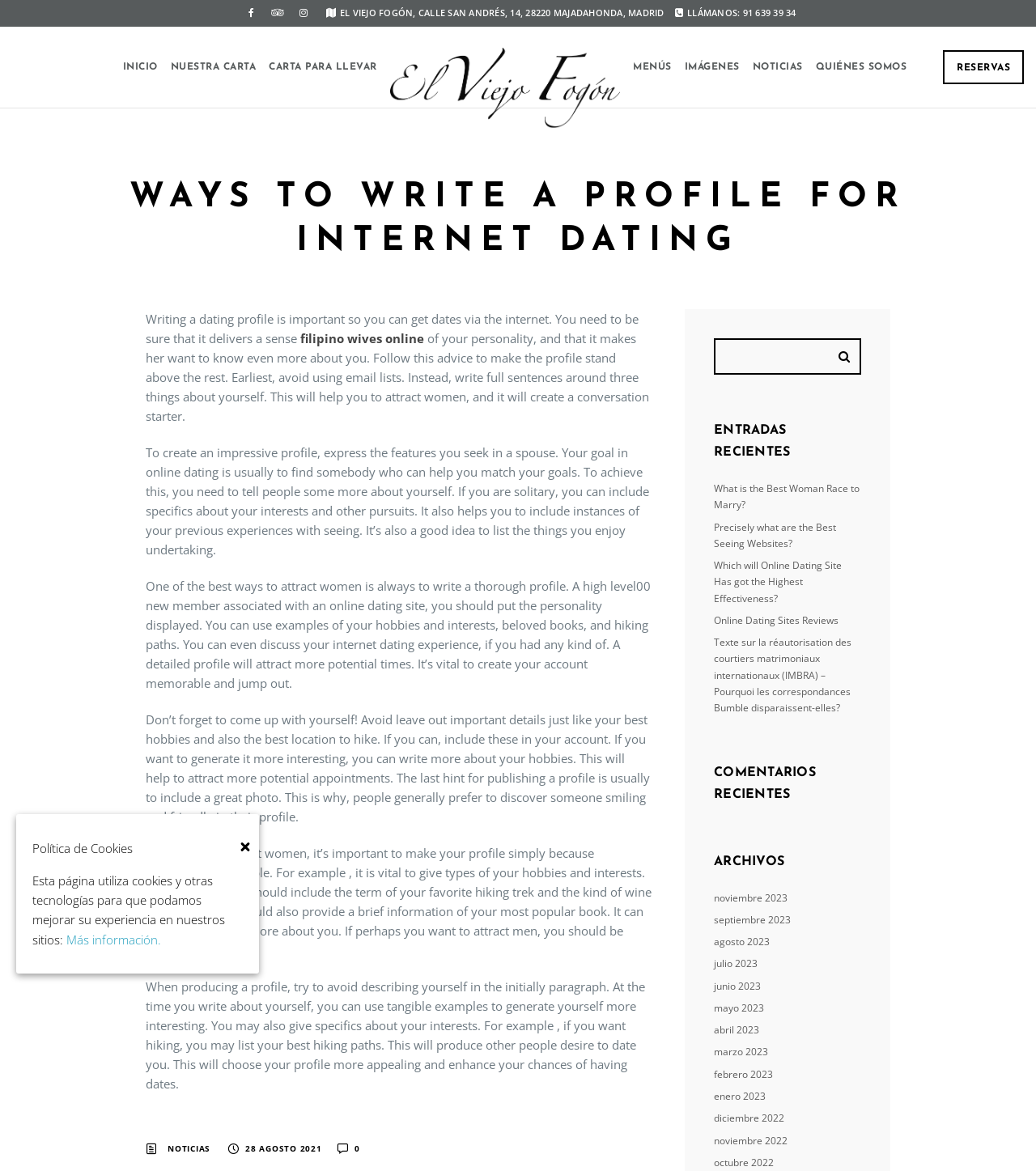Please provide a brief answer to the question using only one word or phrase: 
What is the purpose of writing a dating profile?

to attract women